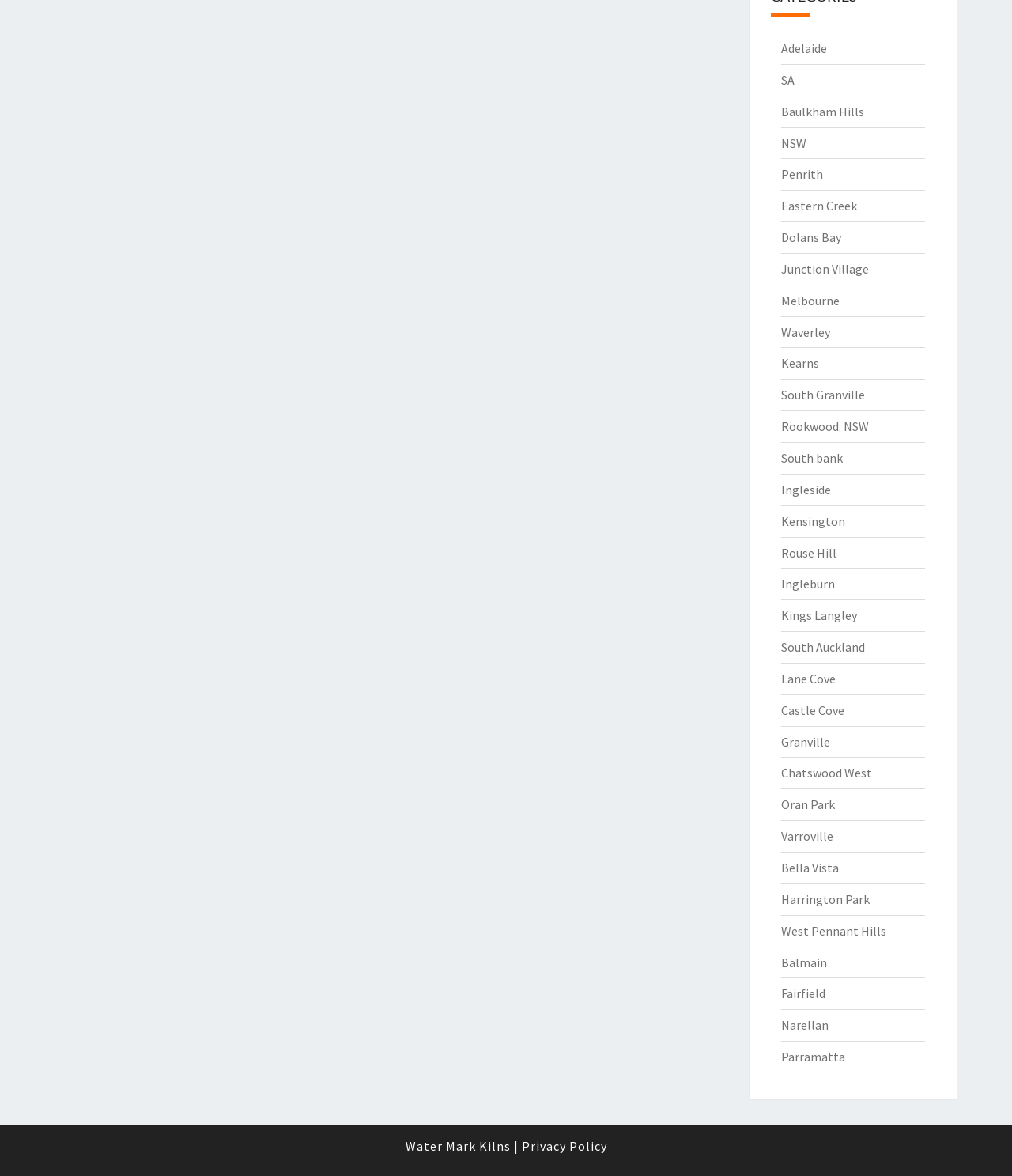What is the text next to the 'Water Mark Kilns' link?
Answer the question with a single word or phrase by looking at the picture.

|